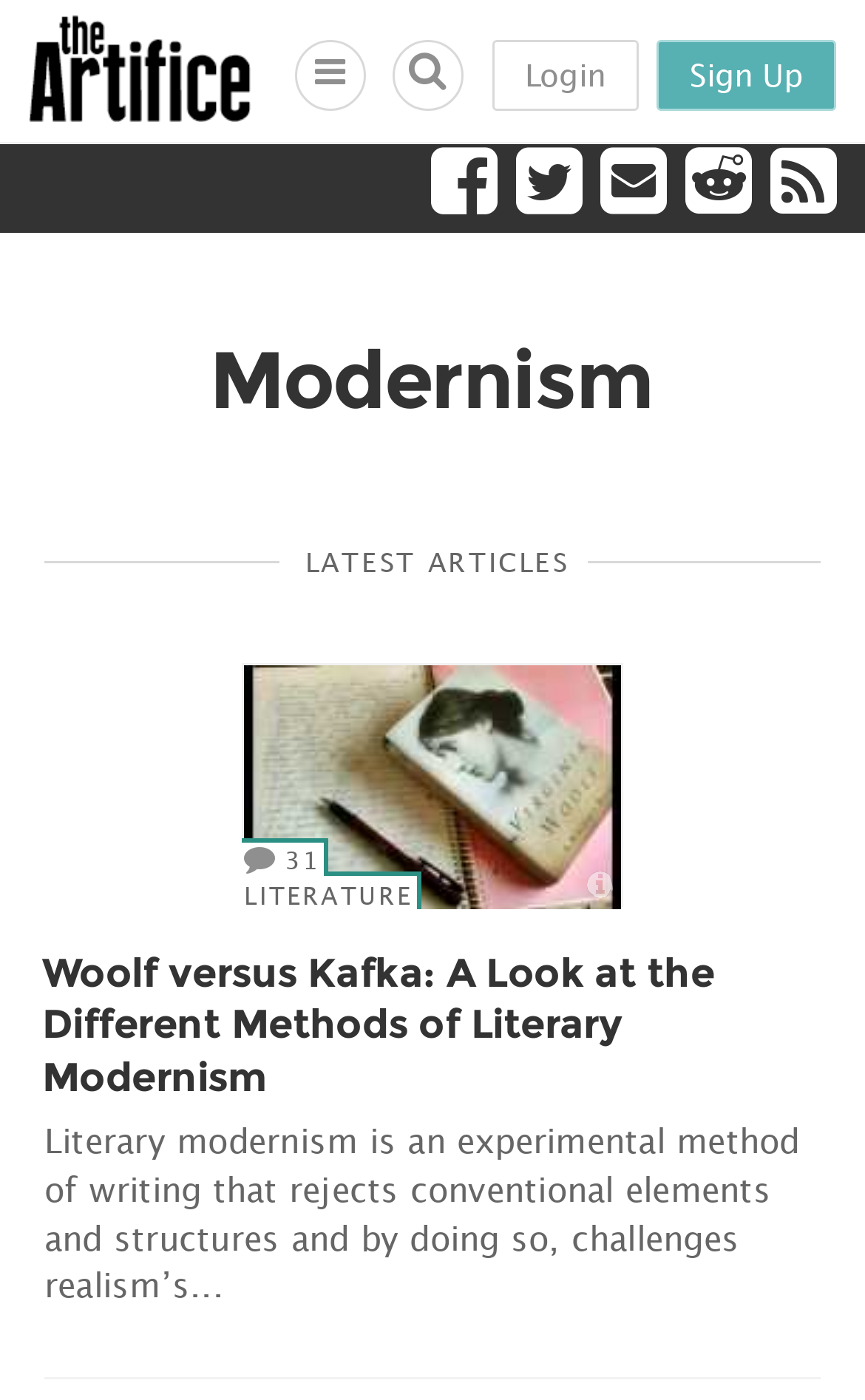Find the bounding box coordinates for the area that must be clicked to perform this action: "Click on The Artifice logo".

[0.033, 0.011, 0.29, 0.087]